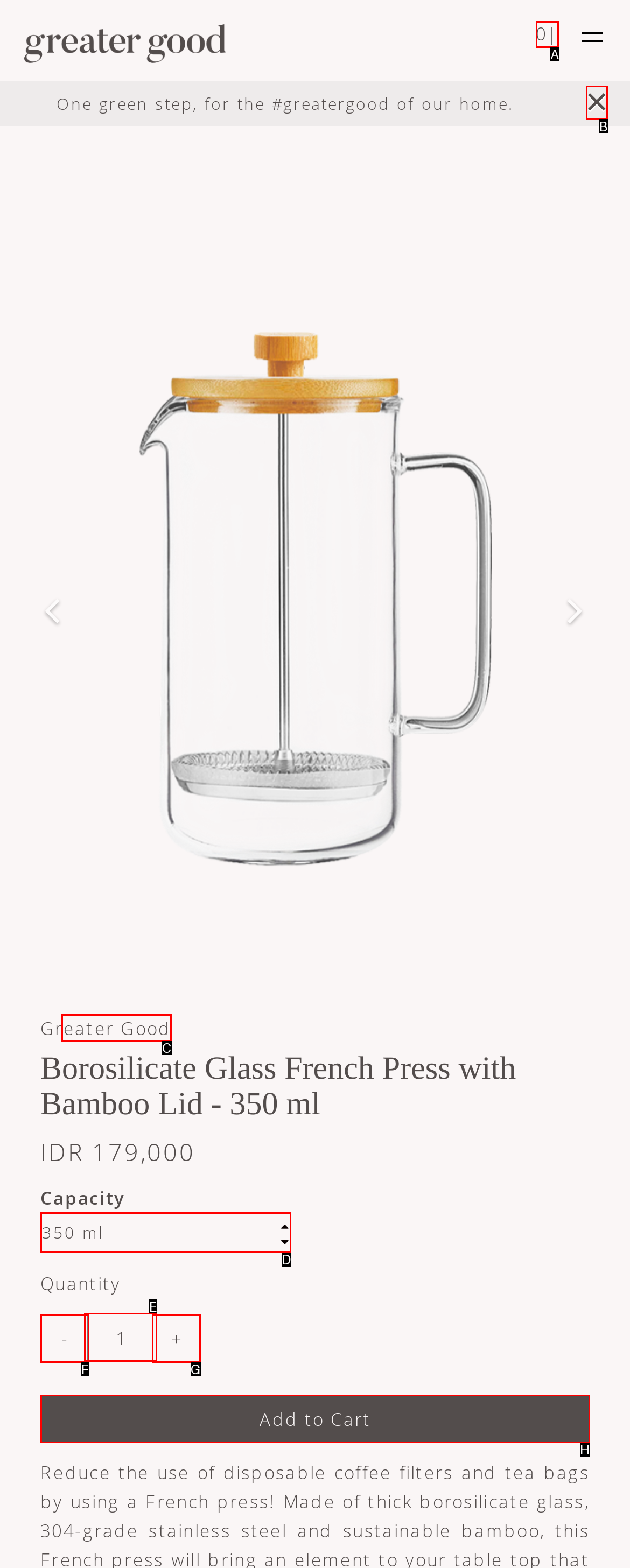Tell me which one HTML element I should click to complete the following task: View product details Answer with the option's letter from the given choices directly.

C